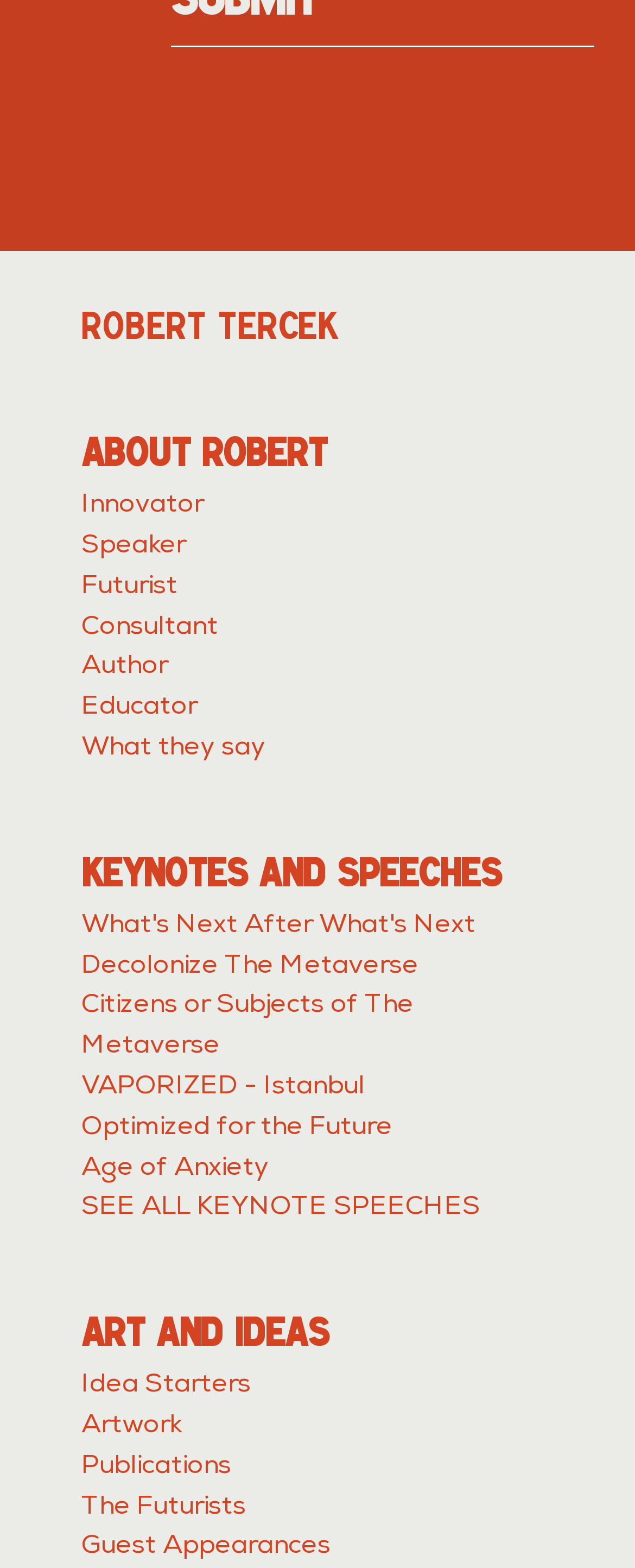Using the description: "Age of Anxiety", determine the UI element's bounding box coordinates. Ensure the coordinates are in the format of four float numbers between 0 and 1, i.e., [left, top, right, bottom].

[0.128, 0.737, 0.423, 0.754]